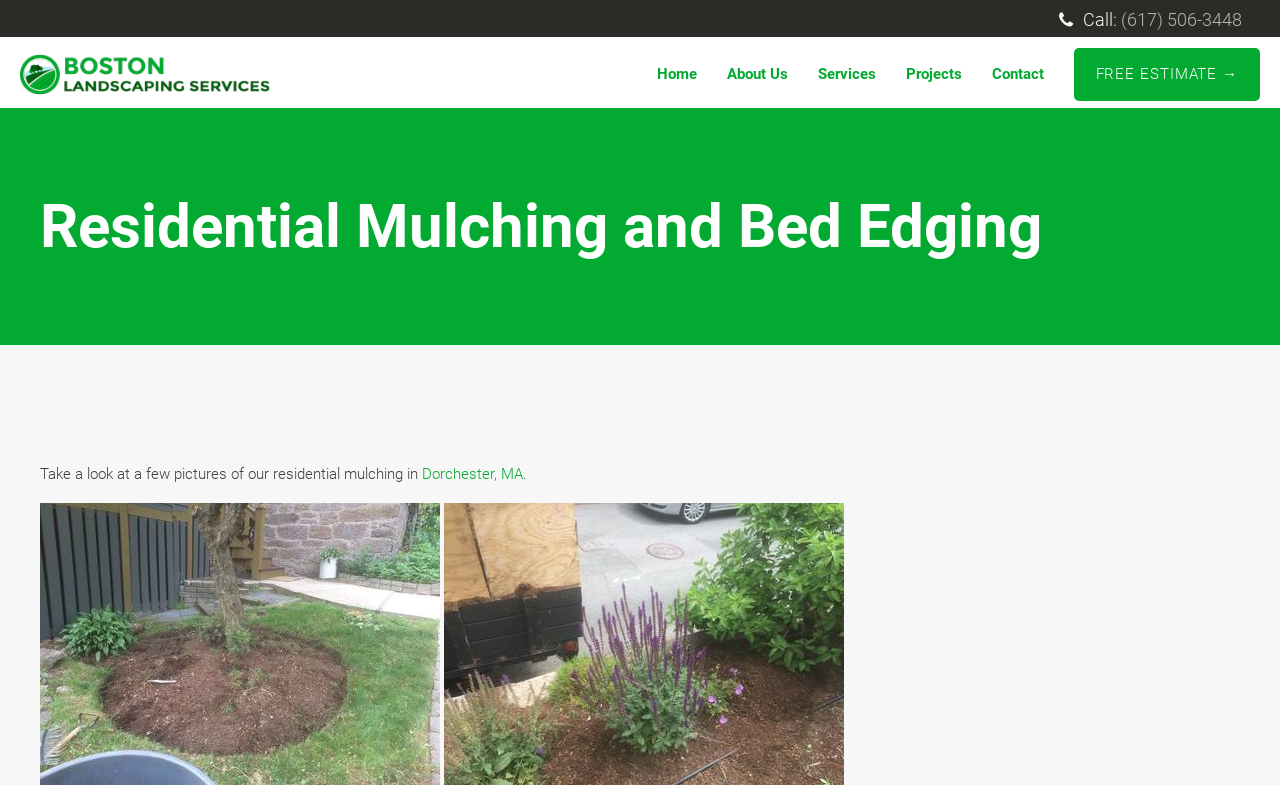Locate the bounding box of the UI element described in the following text: "FREE ESTIMATE →".

[0.839, 0.061, 0.984, 0.128]